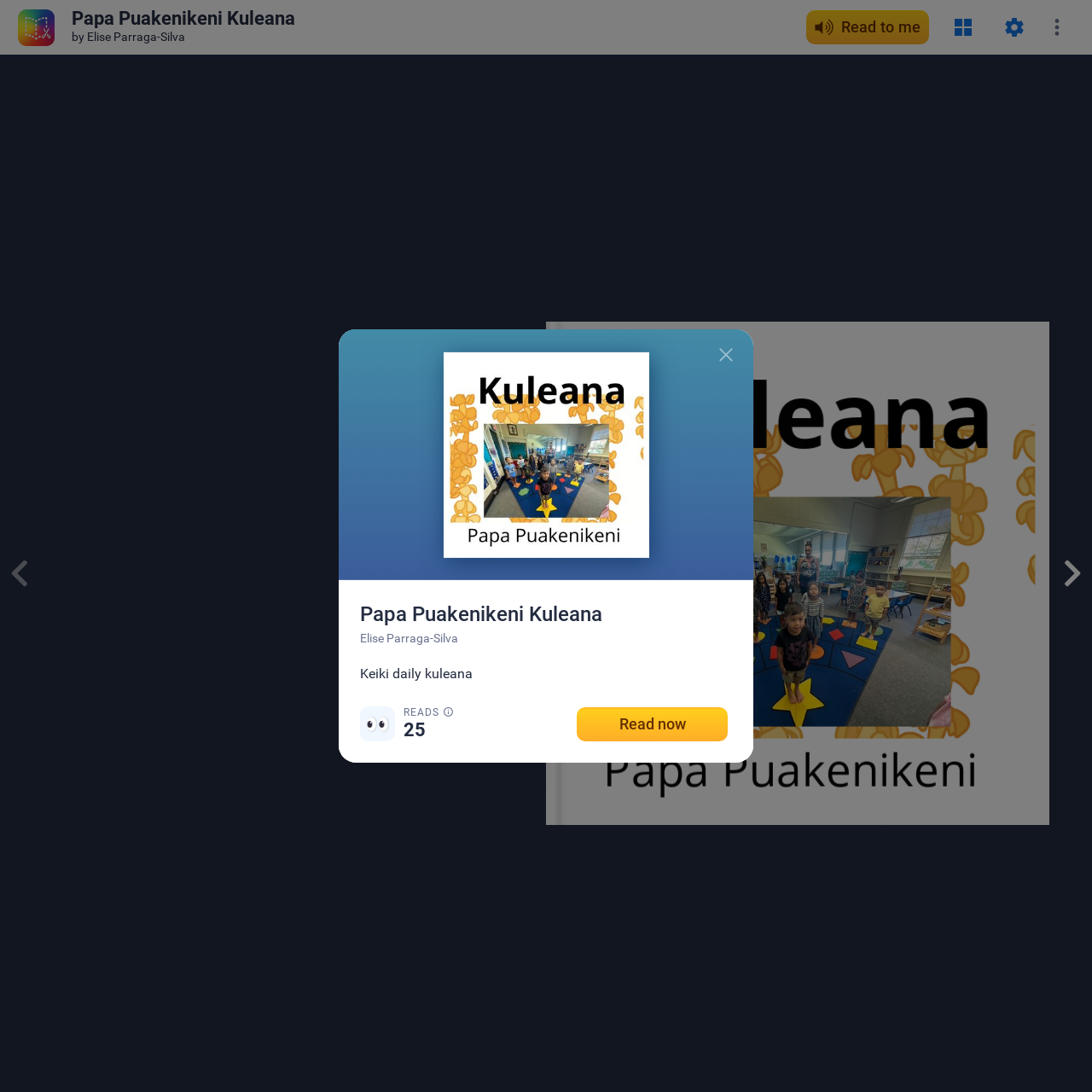Please determine the headline of the webpage and provide its content.

Papa Puakenikeni Kuleana